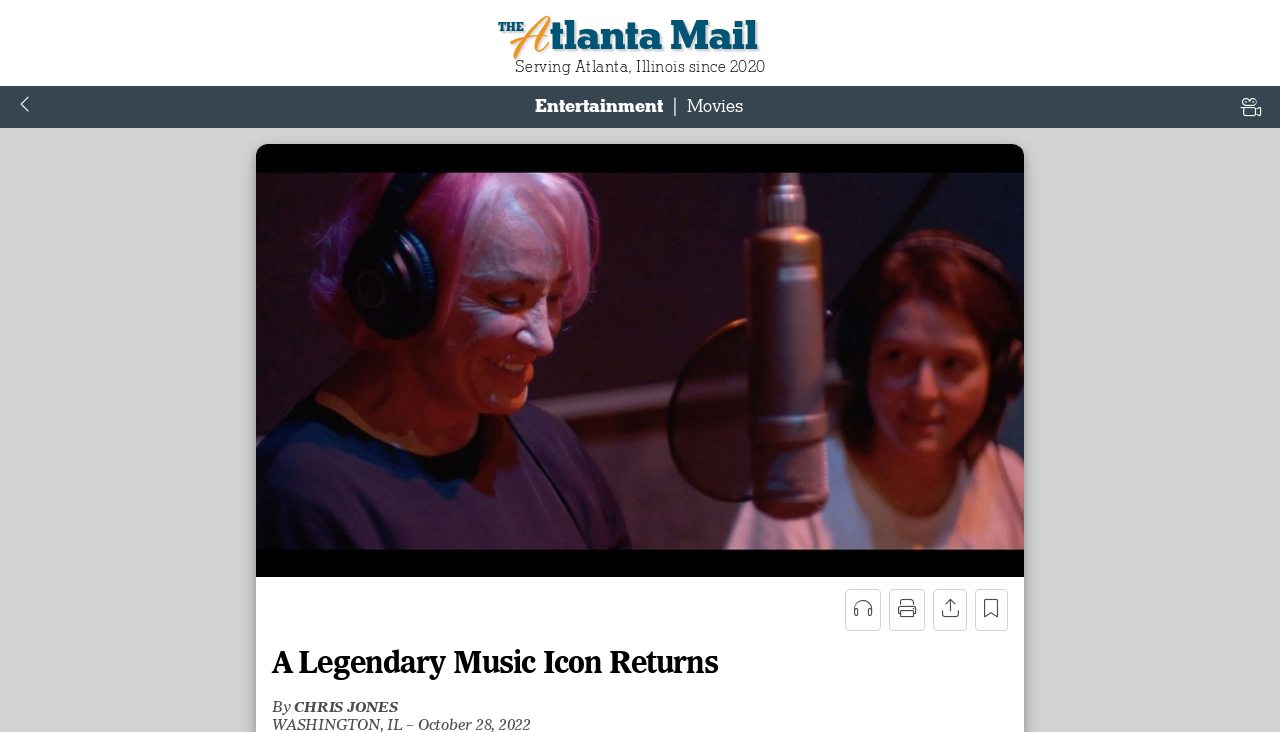Highlight the bounding box coordinates of the region I should click on to meet the following instruction: "Read article by CHRIS JONES".

[0.23, 0.956, 0.311, 0.978]